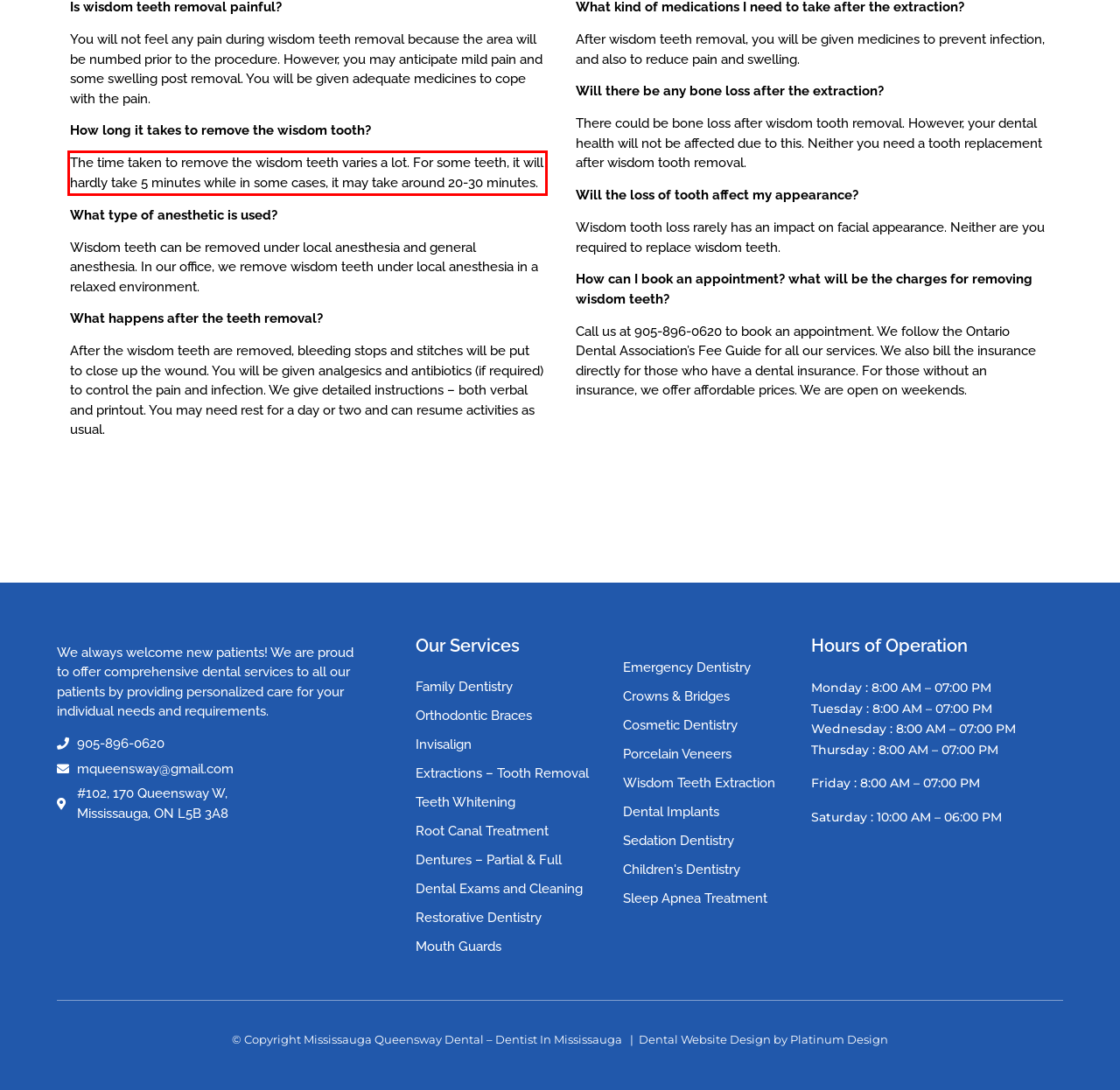Analyze the red bounding box in the provided webpage screenshot and generate the text content contained within.

The time taken to remove the wisdom teeth varies a lot. For some teeth, it will hardly take 5 minutes while in some cases, it may take around 20-30 minutes.